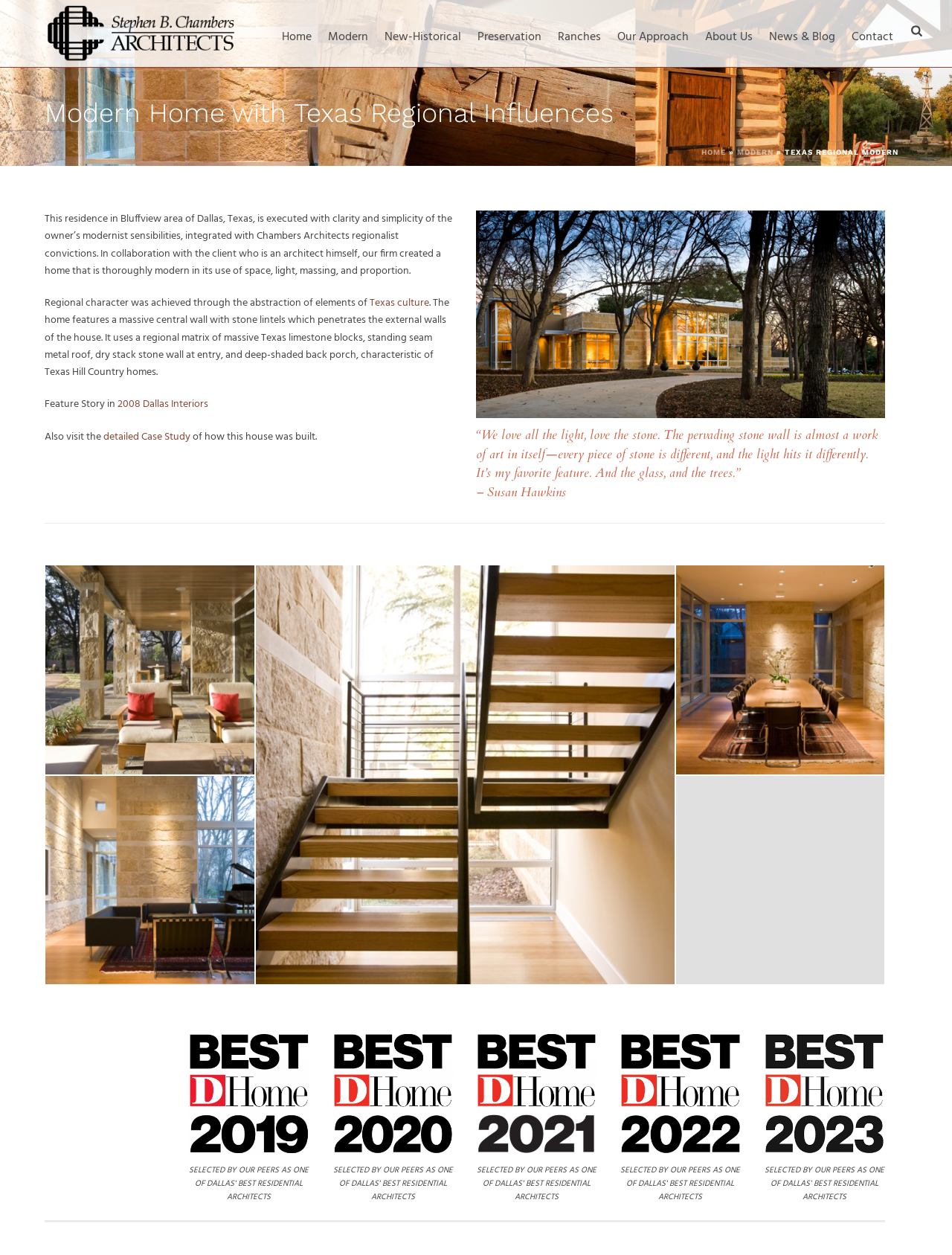Pinpoint the bounding box coordinates of the clickable element needed to complete the instruction: "Learn more about the 'Feature Story in 2008 Dallas Interiors'". The coordinates should be provided as four float numbers between 0 and 1: [left, top, right, bottom].

[0.123, 0.316, 0.219, 0.329]